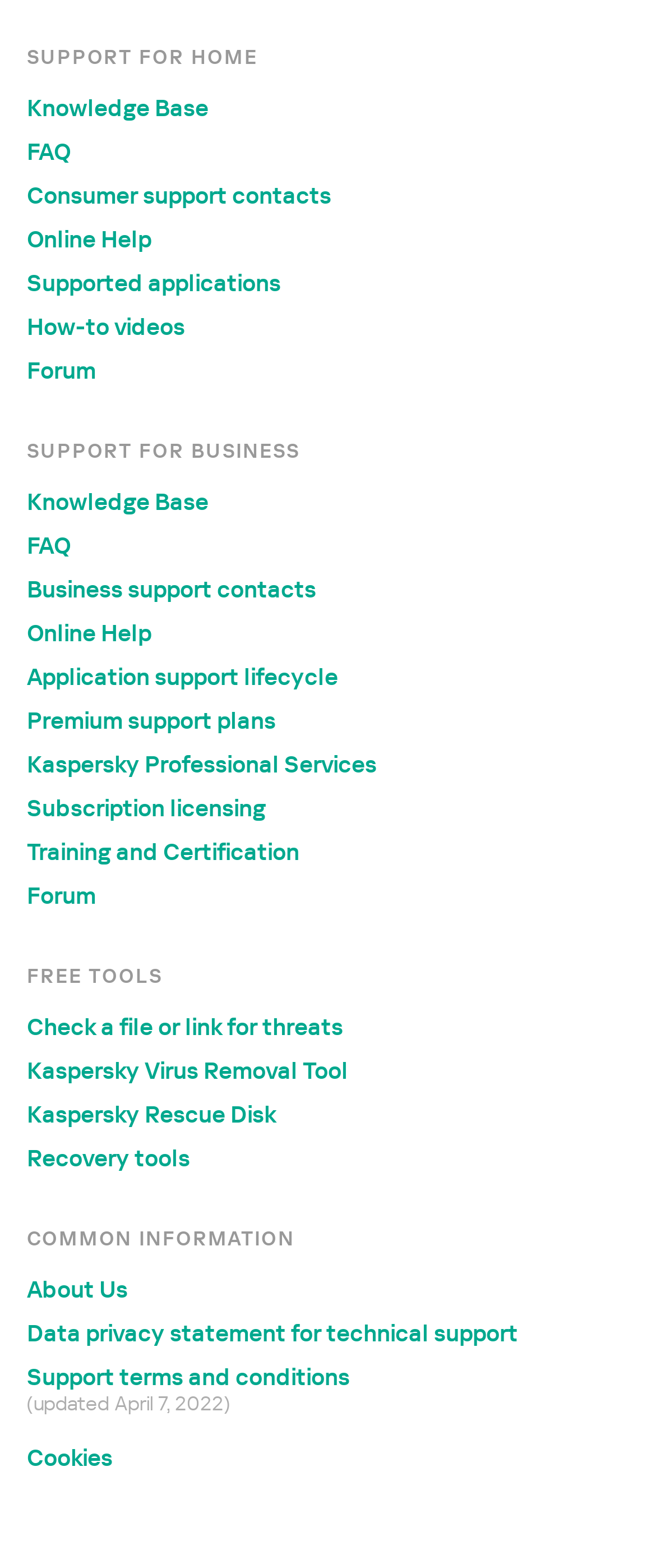What type of support is provided for home users?
Please provide a full and detailed response to the question.

Based on the webpage, I can see that there is a section titled 'SUPPORT FOR HOME' which provides various links such as 'Knowledge Base', 'FAQ', 'Consumer support contacts', and more. These links suggest that the webpage provides support for home users in the form of knowledge base, FAQs, and contact information.